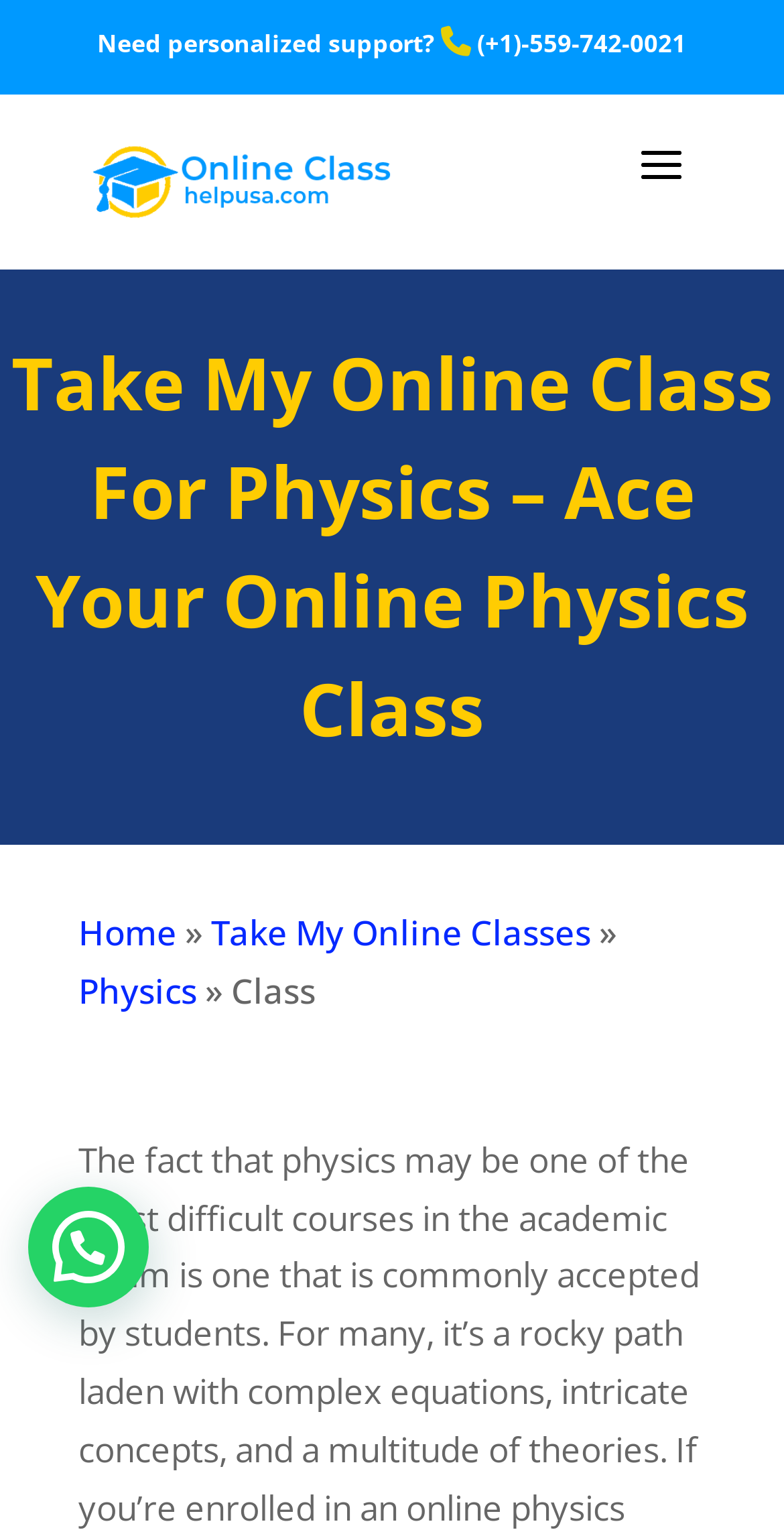Give a full account of the webpage's elements and their arrangement.

The webpage is about "Take My Online Class For Physics" service, offering assistance for online Physics classes. At the top-left corner, there is a logo image with a link to the homepage. Below the logo, there is a heading that reads "Take My Online Class For Physics – Ace Your Online Physics Class", which spans the entire width of the page.

On the top-right side, there is a static text "Need personalized support?" followed by a phone number link "+1-559-742-0021". 

The webpage has a navigation section, also known as breadcrumbs, located at the top-center of the page. The breadcrumbs consist of three links: "Home", "Take My Online Classes", and "Physics", with a "»" symbol separating the links.

There are no other images on the page besides the logo. The overall content is focused on providing information about the online Physics class assistance service.